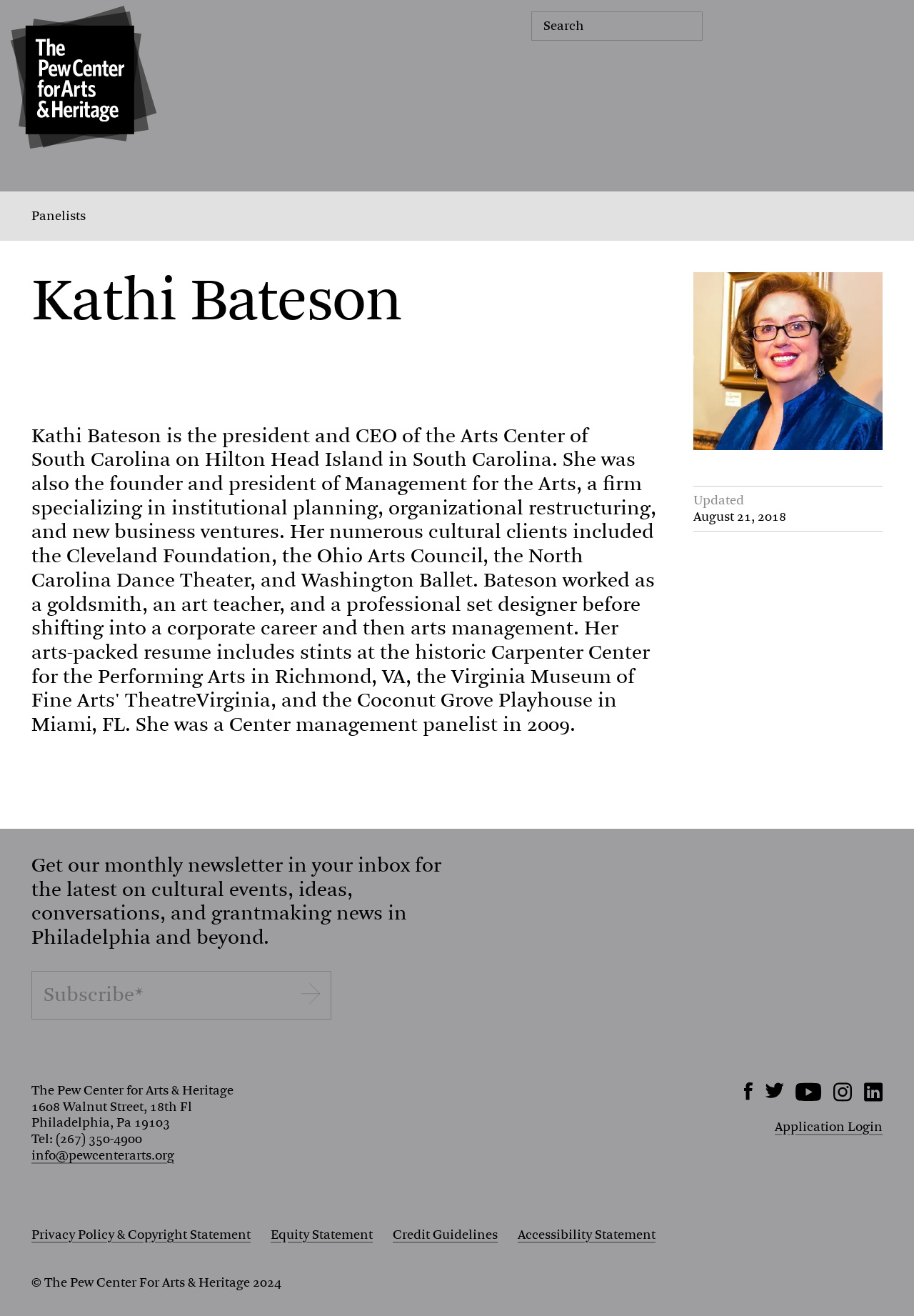Analyze the image and answer the question with as much detail as possible: 
What is the name of the person described on this webpage?

The webpage has an article section with a heading 'Kathi Bateson', which suggests that the webpage is about this person.